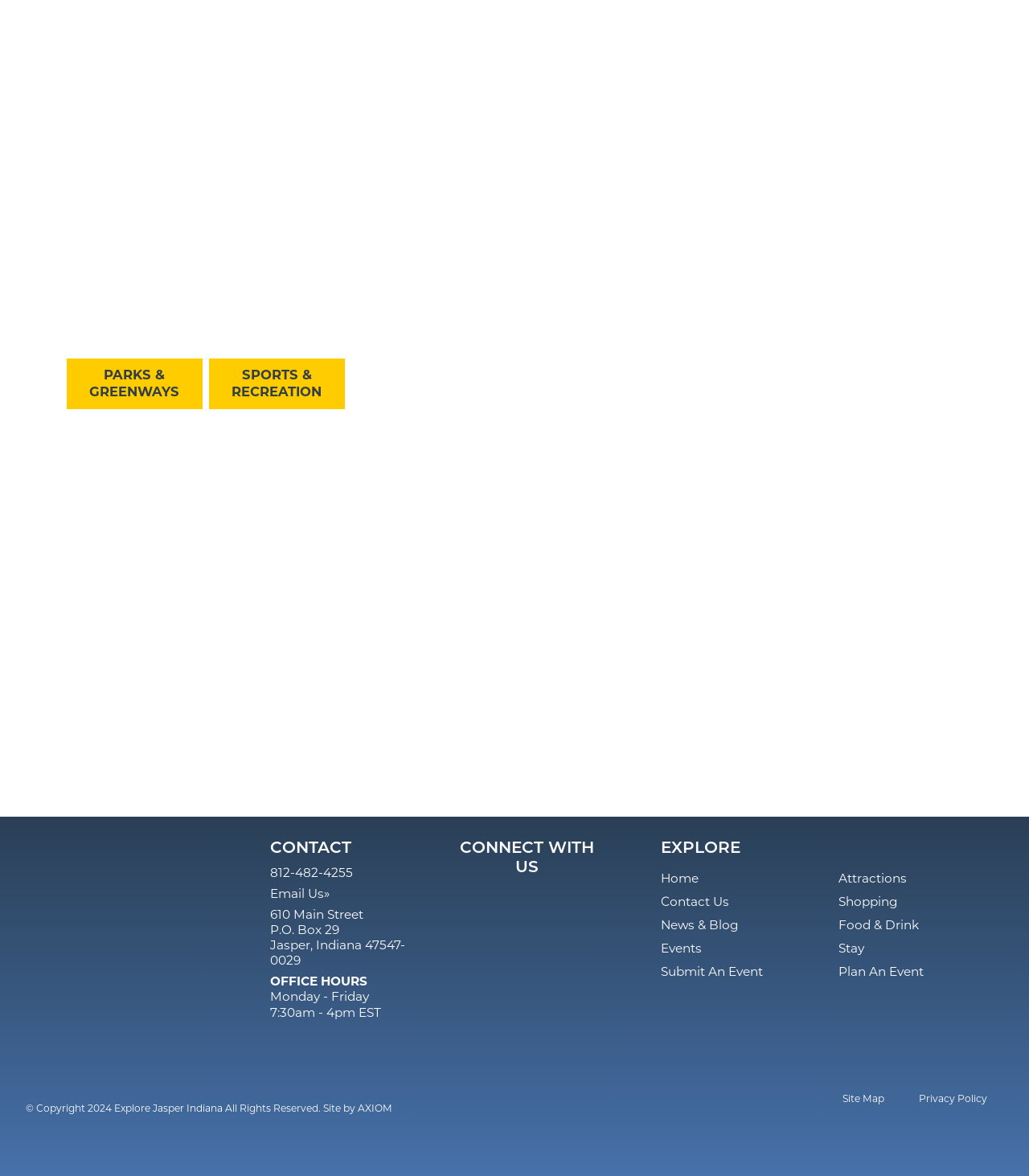What is the address of the office?
Using the image, answer in one word or phrase.

610 Main Street, P.O. Box 29, Jasper, Indiana 47547-0029